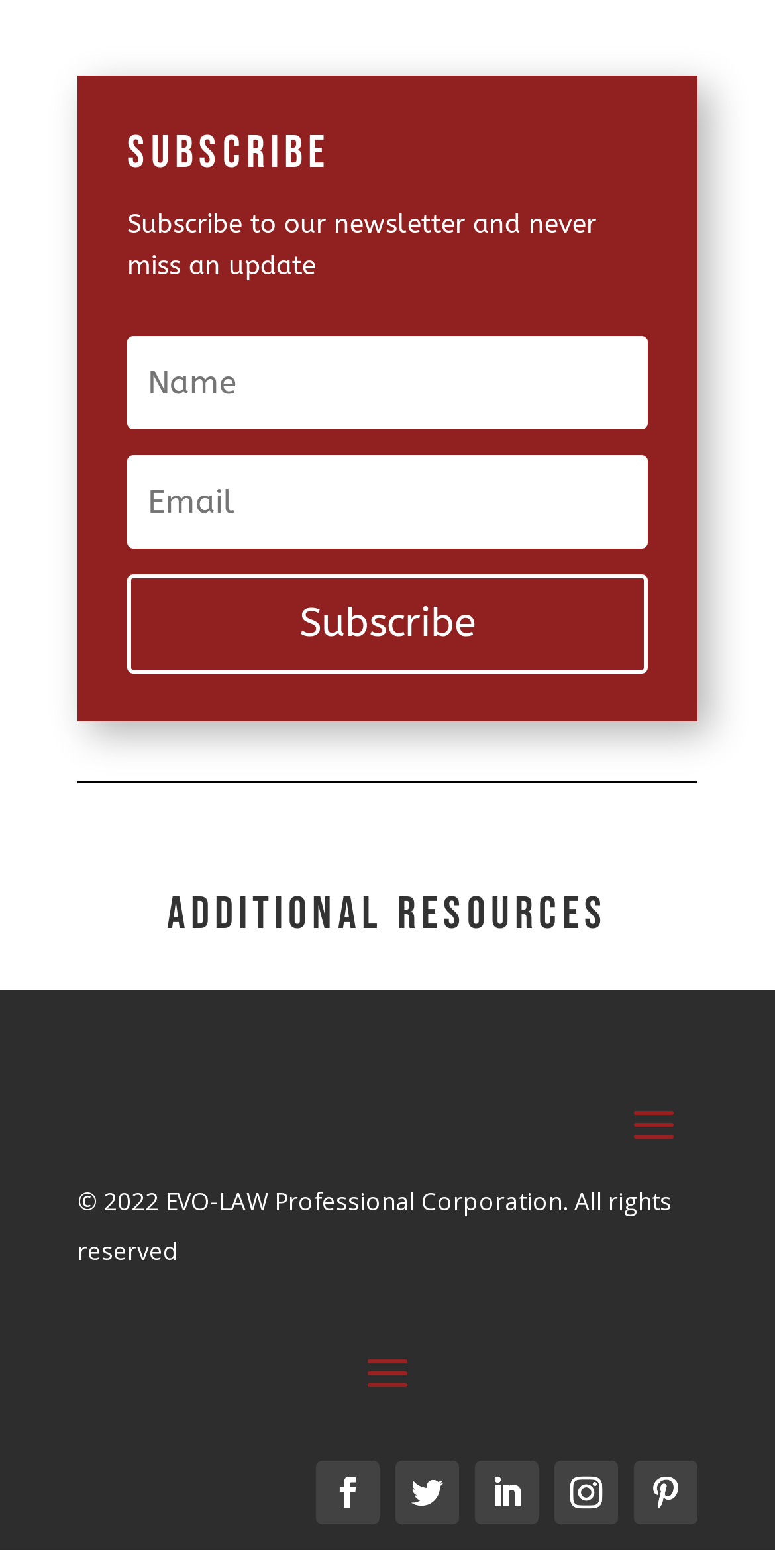How many textboxes are available for subscription? Based on the screenshot, please respond with a single word or phrase.

2